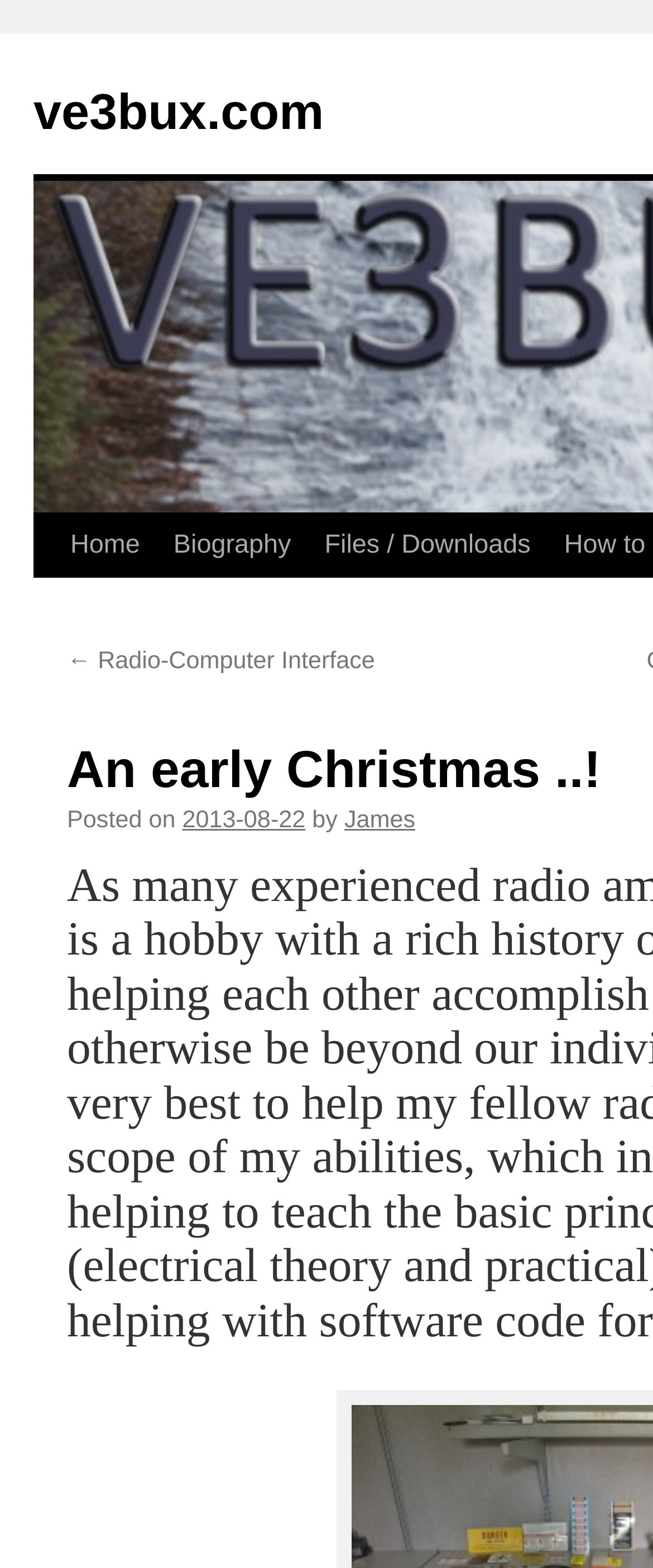Pinpoint the bounding box coordinates of the clickable area needed to execute the instruction: "view biography". The coordinates should be specified as four float numbers between 0 and 1, i.e., [left, top, right, bottom].

[0.24, 0.328, 0.471, 0.368]